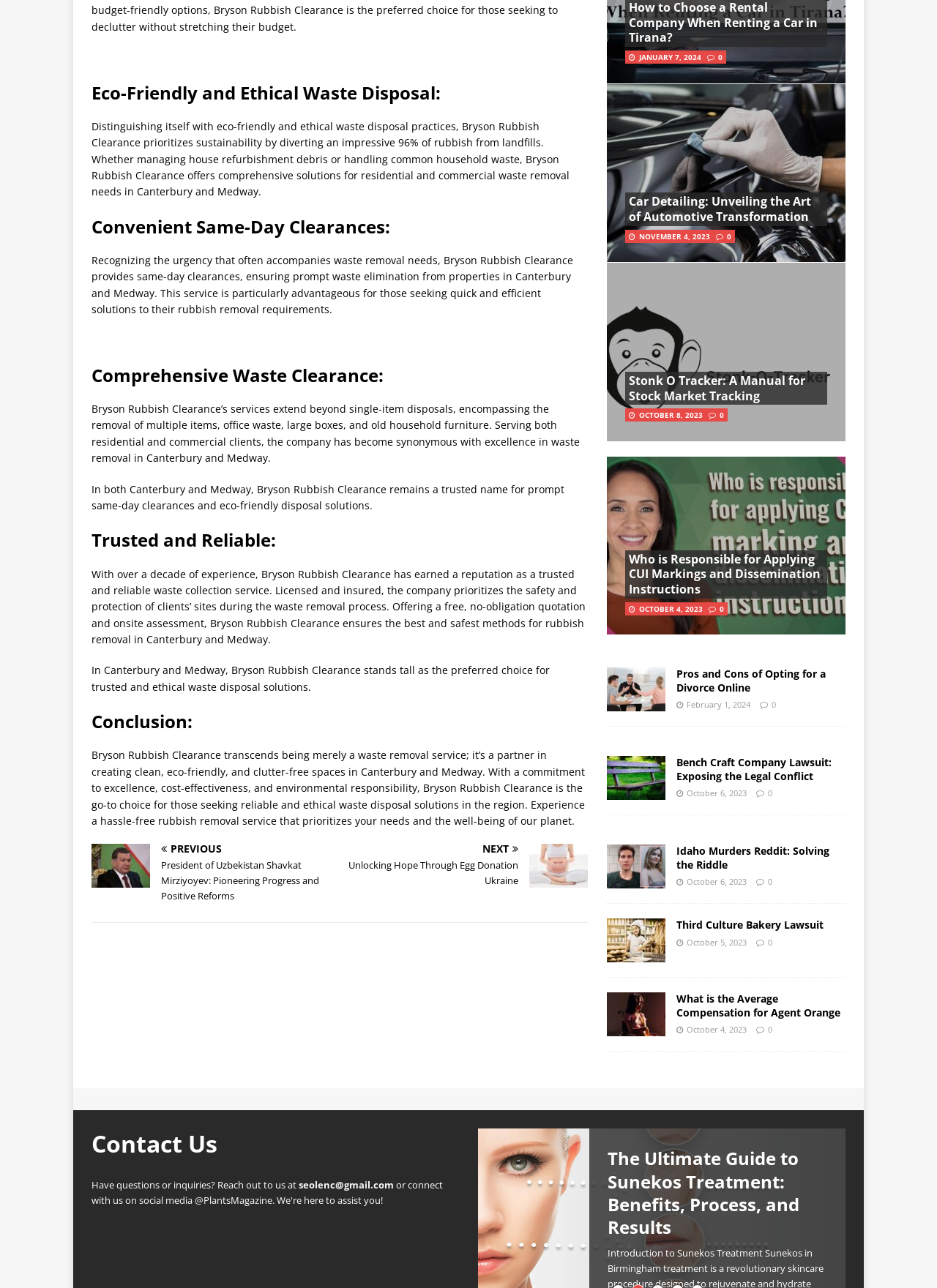Please find the bounding box coordinates of the clickable region needed to complete the following instruction: "Click the 'President of Uzbekistan' link". The bounding box coordinates must consist of four float numbers between 0 and 1, i.e., [left, top, right, bottom].

[0.098, 0.655, 0.356, 0.702]